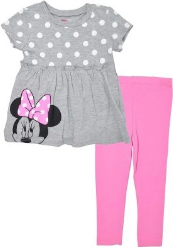Examine the image carefully and respond to the question with a detailed answer: 
What is the design on the top?

The caption explains that the top is designed in a playful gray with white polka dots, and it also features a cute graphic of a character with a large pink bow, reminiscent of a classic cartoon character.